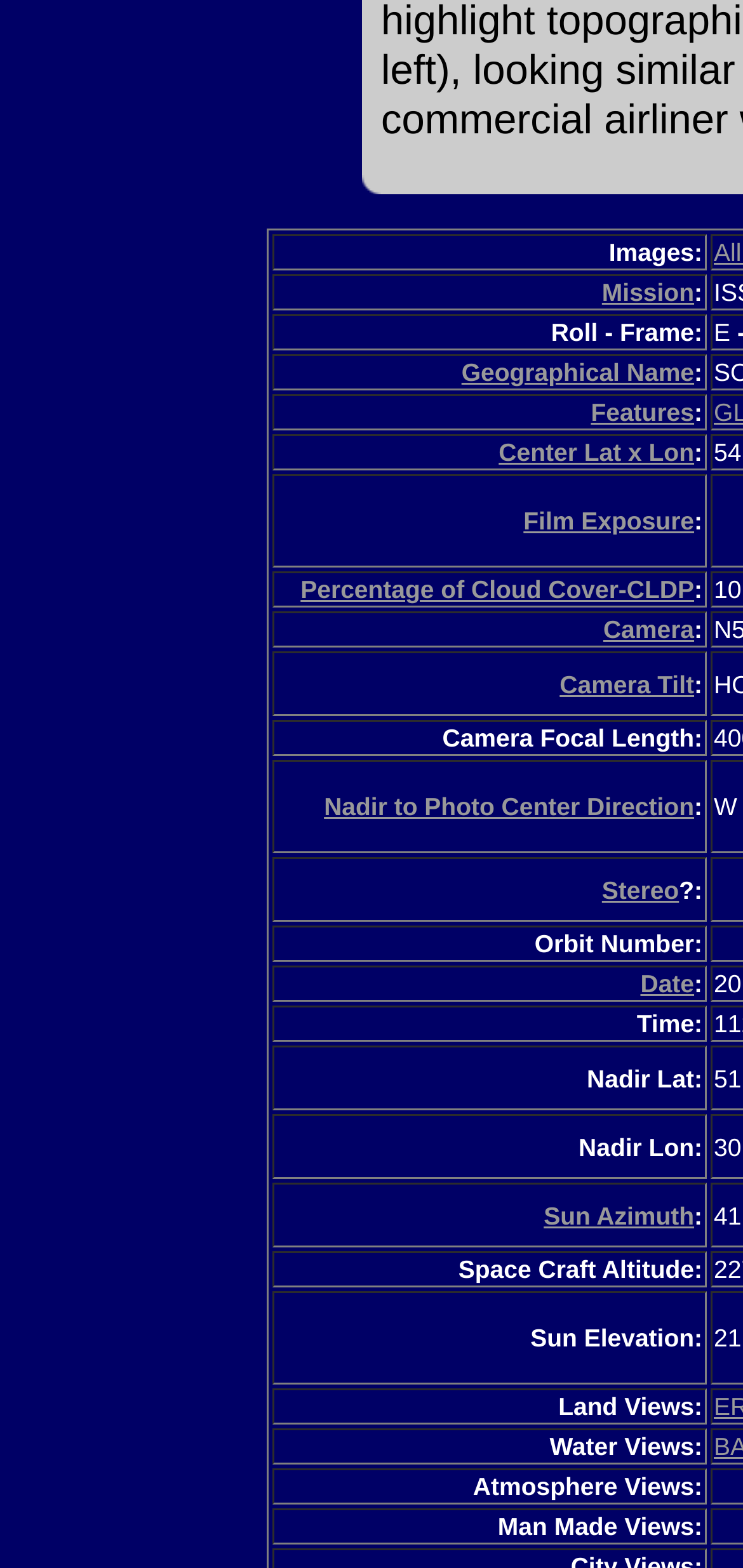Determine the bounding box coordinates (top-left x, top-left y, bottom-right x, bottom-right y) of the UI element described in the following text: Nadir to Photo Center Direction

[0.436, 0.505, 0.934, 0.524]